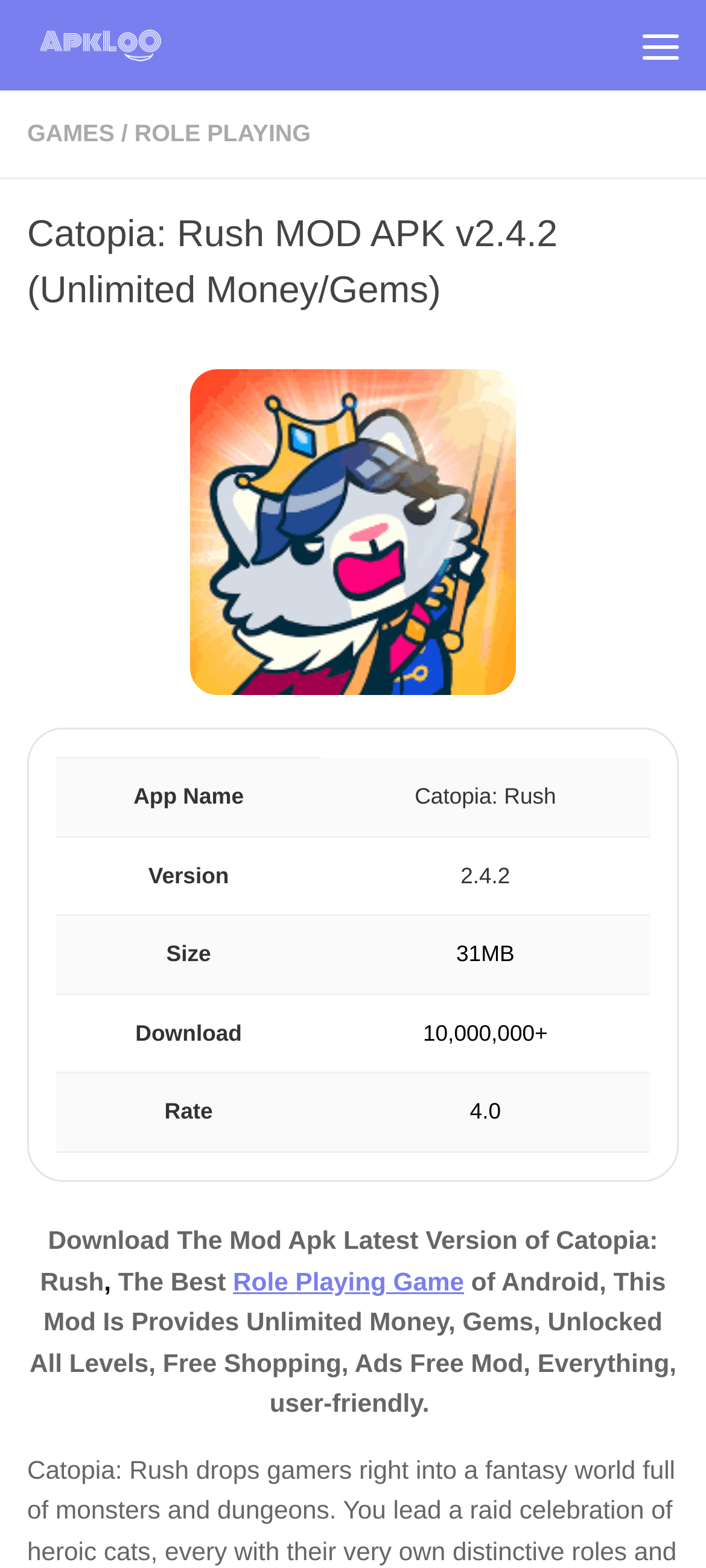What is the benefit of using this MOD APK?
Provide a detailed answer to the question, using the image to inform your response.

Based on the webpage content, specifically the text 'This Mod Is Provides Unlimited Money, Gems, Unlocked All Levels, Free Shopping, Ads Free Mod, Everything,', it can be inferred that the benefit of using this MOD APK is to get unlimited money, gems, unlocked all levels, free shopping, and an ads-free mod.